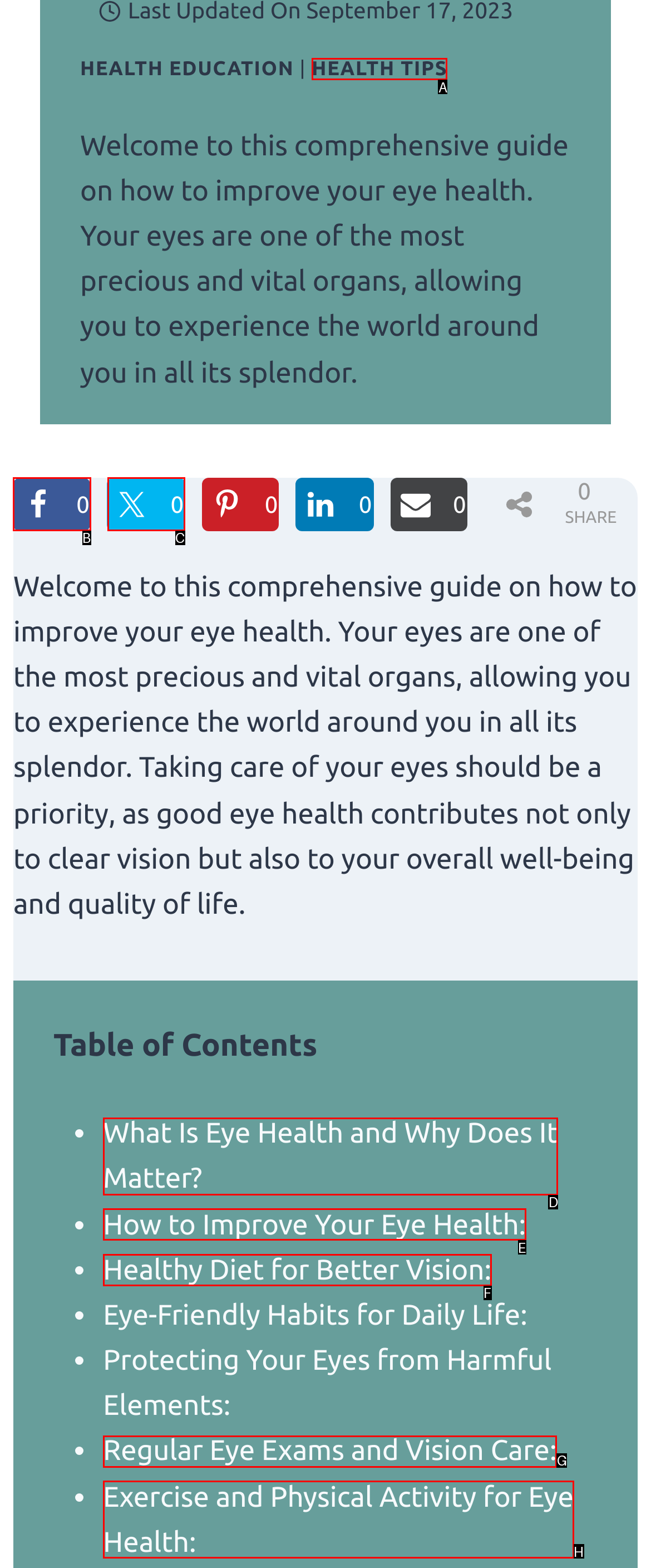Tell me the correct option to click for this task: Click on HEALTH TIPS
Write down the option's letter from the given choices.

A